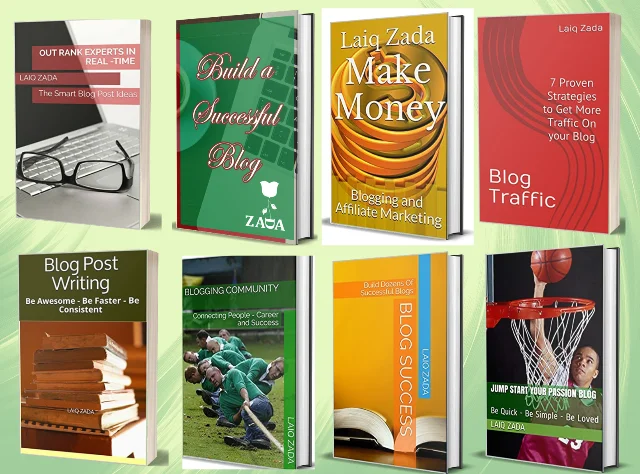What is the main topic of the book collection?
Refer to the image and respond with a one-word or short-phrase answer.

blogging and content creation